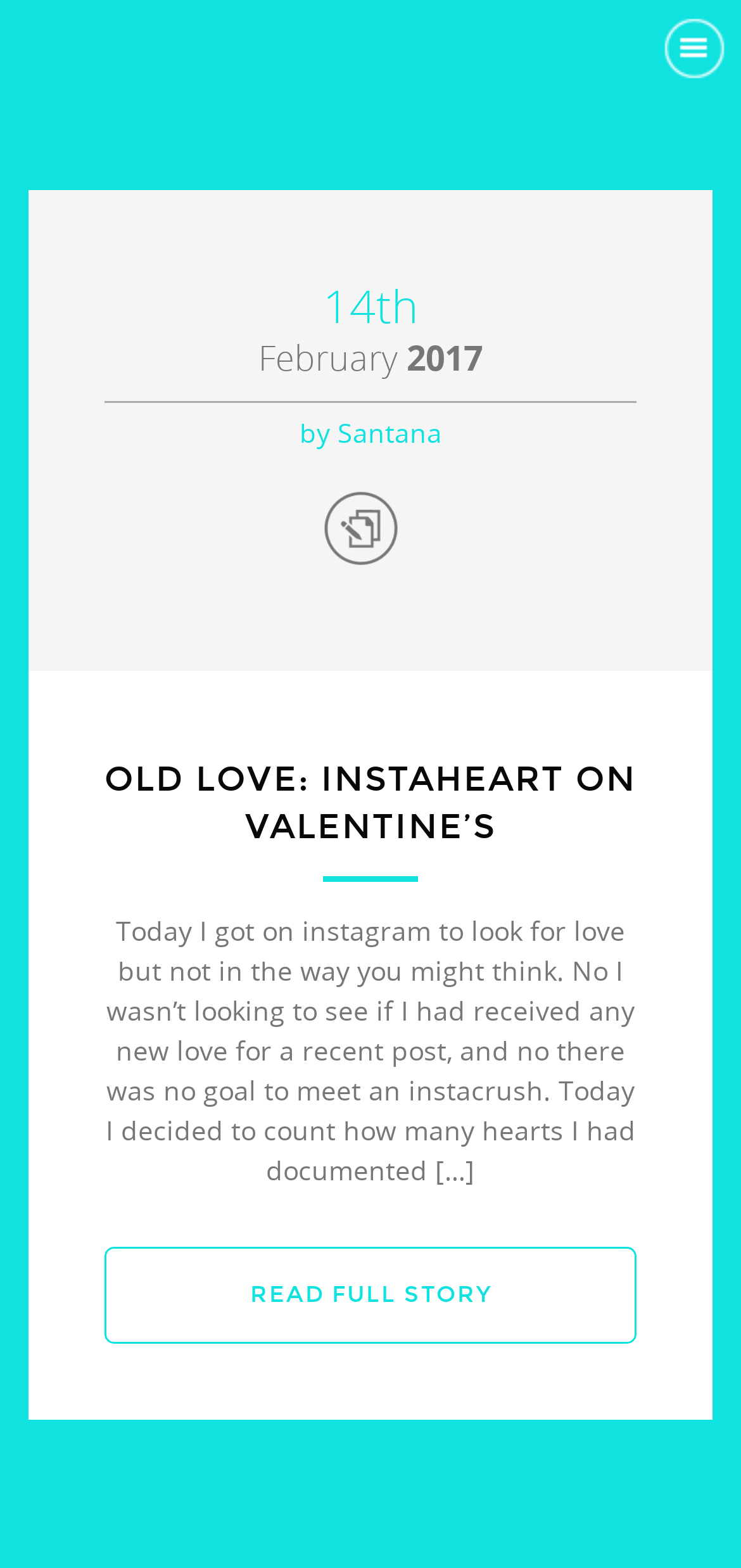Who is the author of the second article?
Please respond to the question with as much detail as possible.

I found the author by looking at the second article element, which has a heading element with the text 'by Santana'.